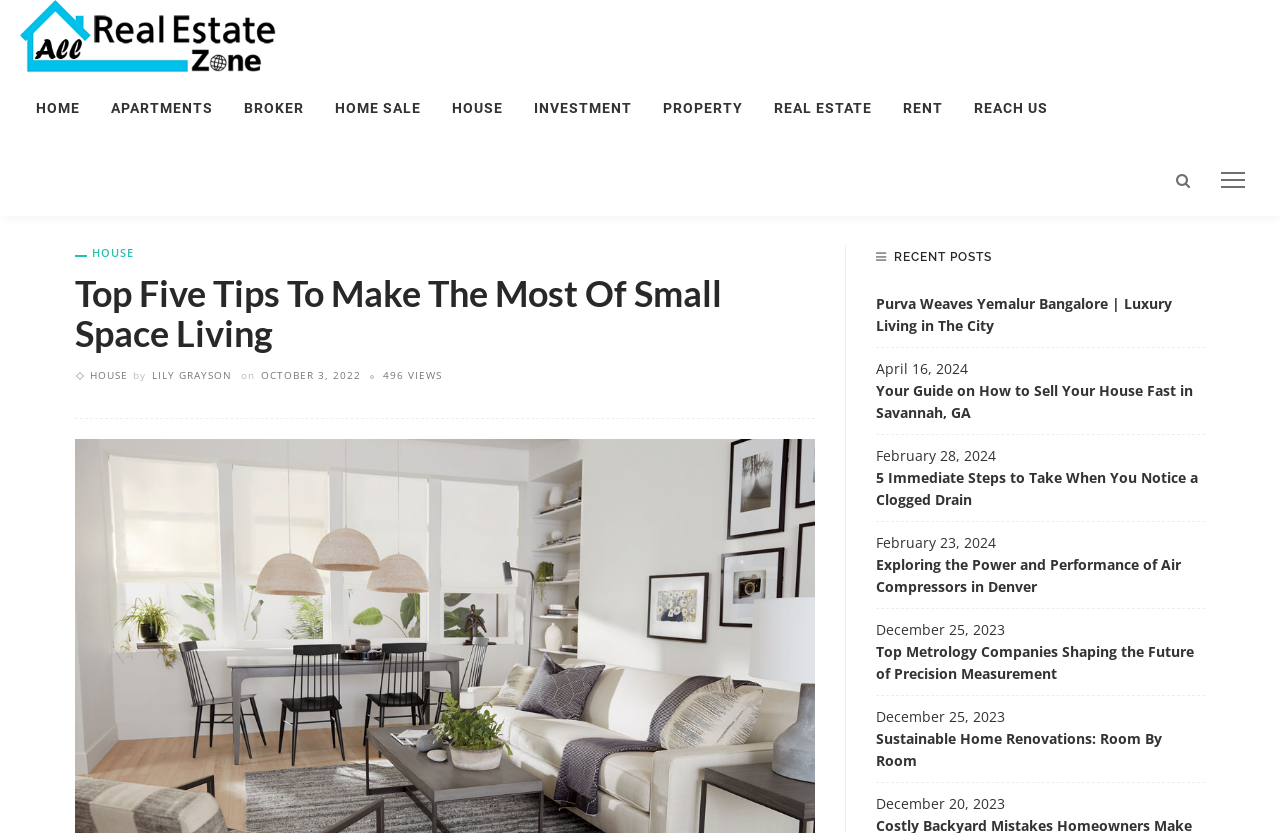How many views does the current article have?
Give a single word or phrase as your answer by examining the image.

496 VIEWS